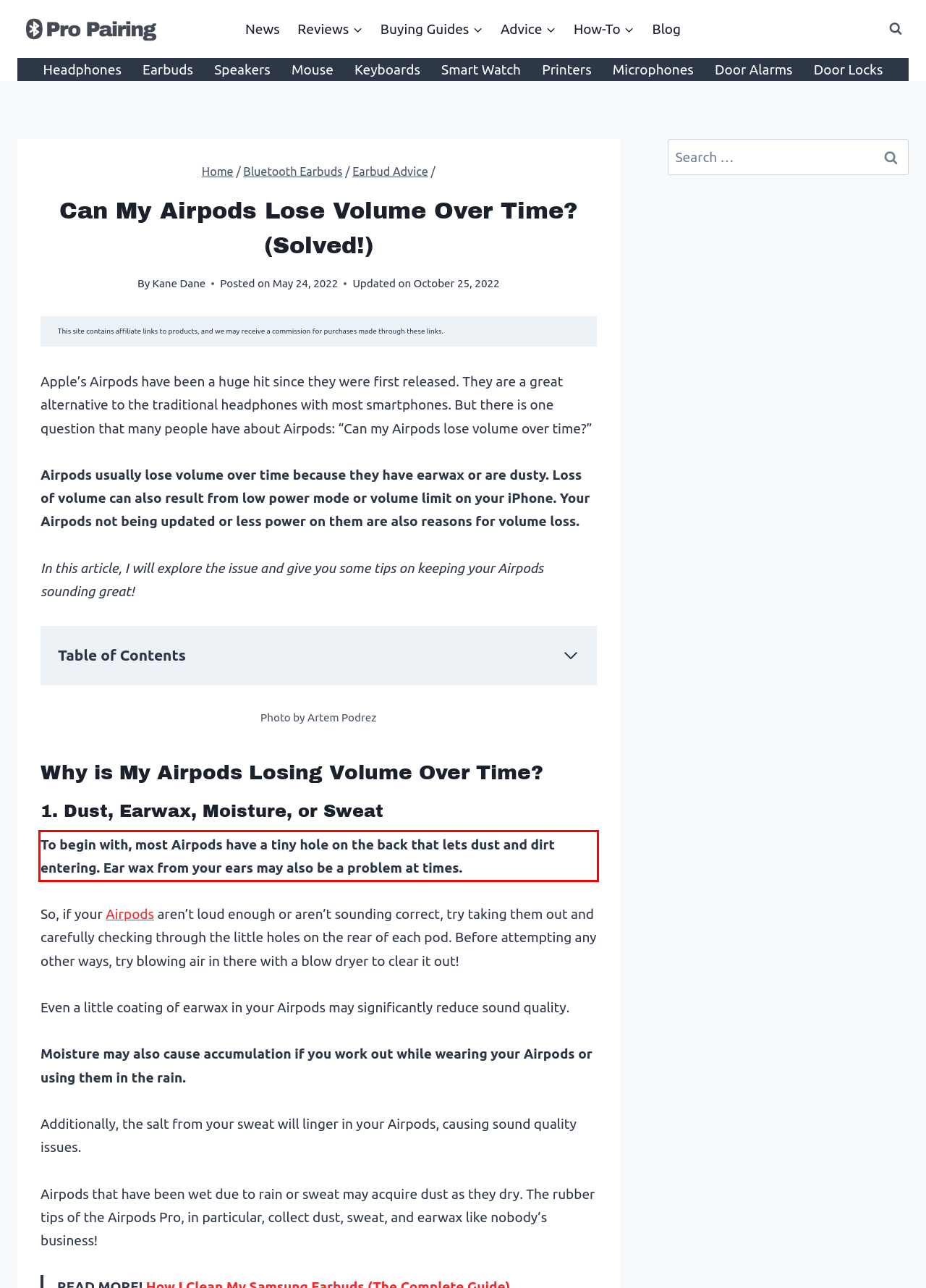You are provided with a screenshot of a webpage that includes a red bounding box. Extract and generate the text content found within the red bounding box.

To begin with, most Airpods have a tiny hole on the back that lets dust and dirt entering. Ear wax from your ears may also be a problem at times.